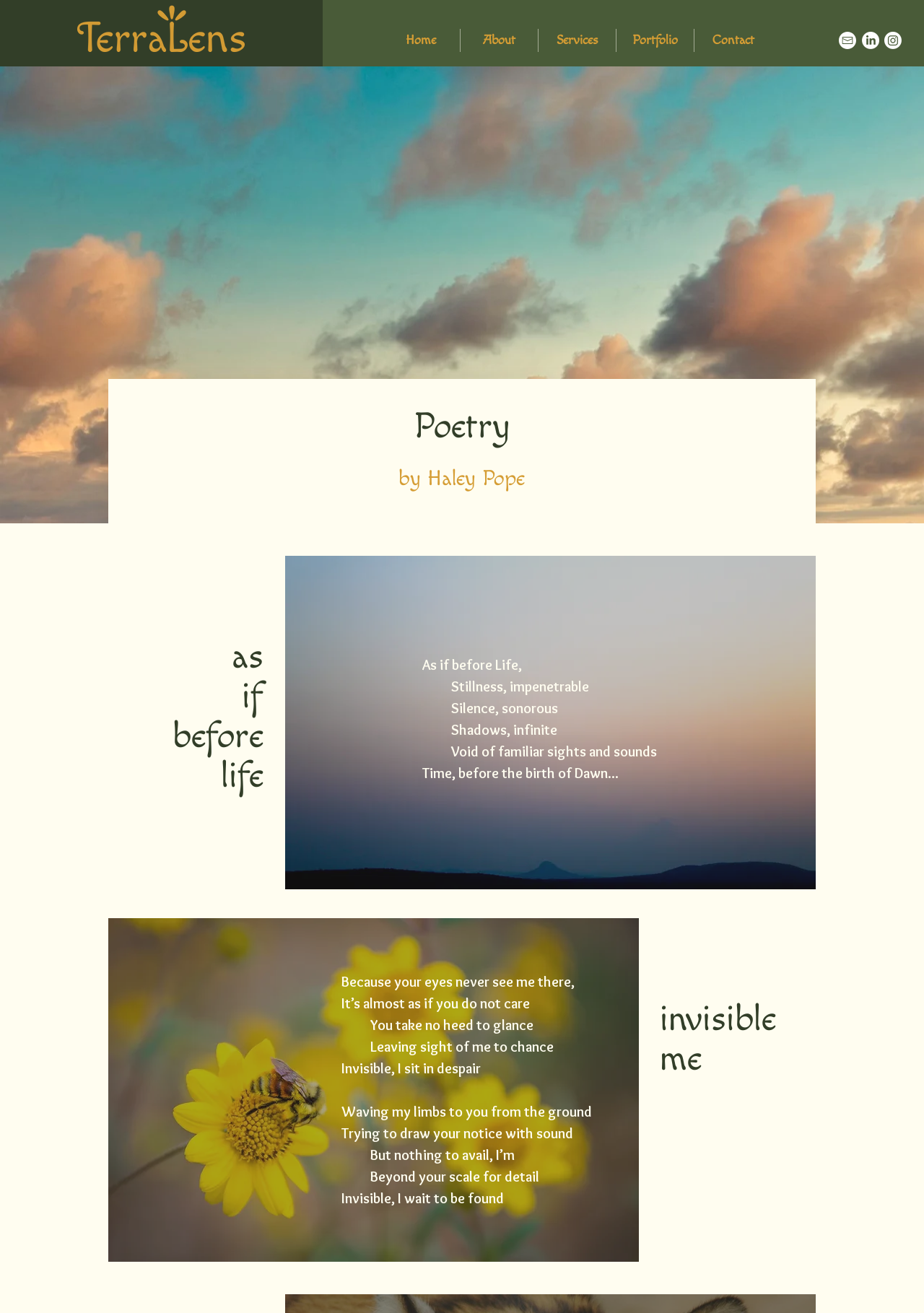How many poems are displayed on this page?
Deliver a detailed and extensive answer to the question.

There are two poems displayed on this page, 'as if before life' and 'invisible me', which are indicated by the headings and the corresponding poem texts.